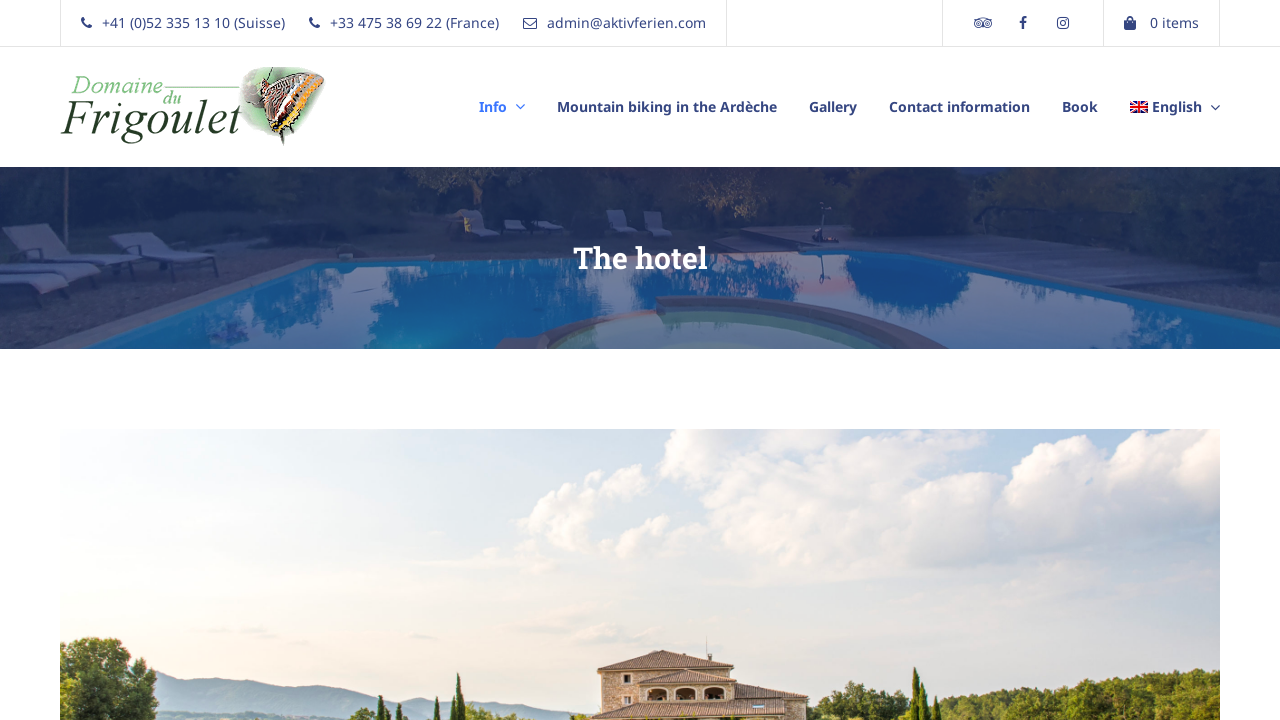Pinpoint the bounding box coordinates of the element you need to click to execute the following instruction: "View the hotel's gallery". The bounding box should be represented by four float numbers between 0 and 1, in the format [left, top, right, bottom].

[0.619, 0.116, 0.682, 0.182]